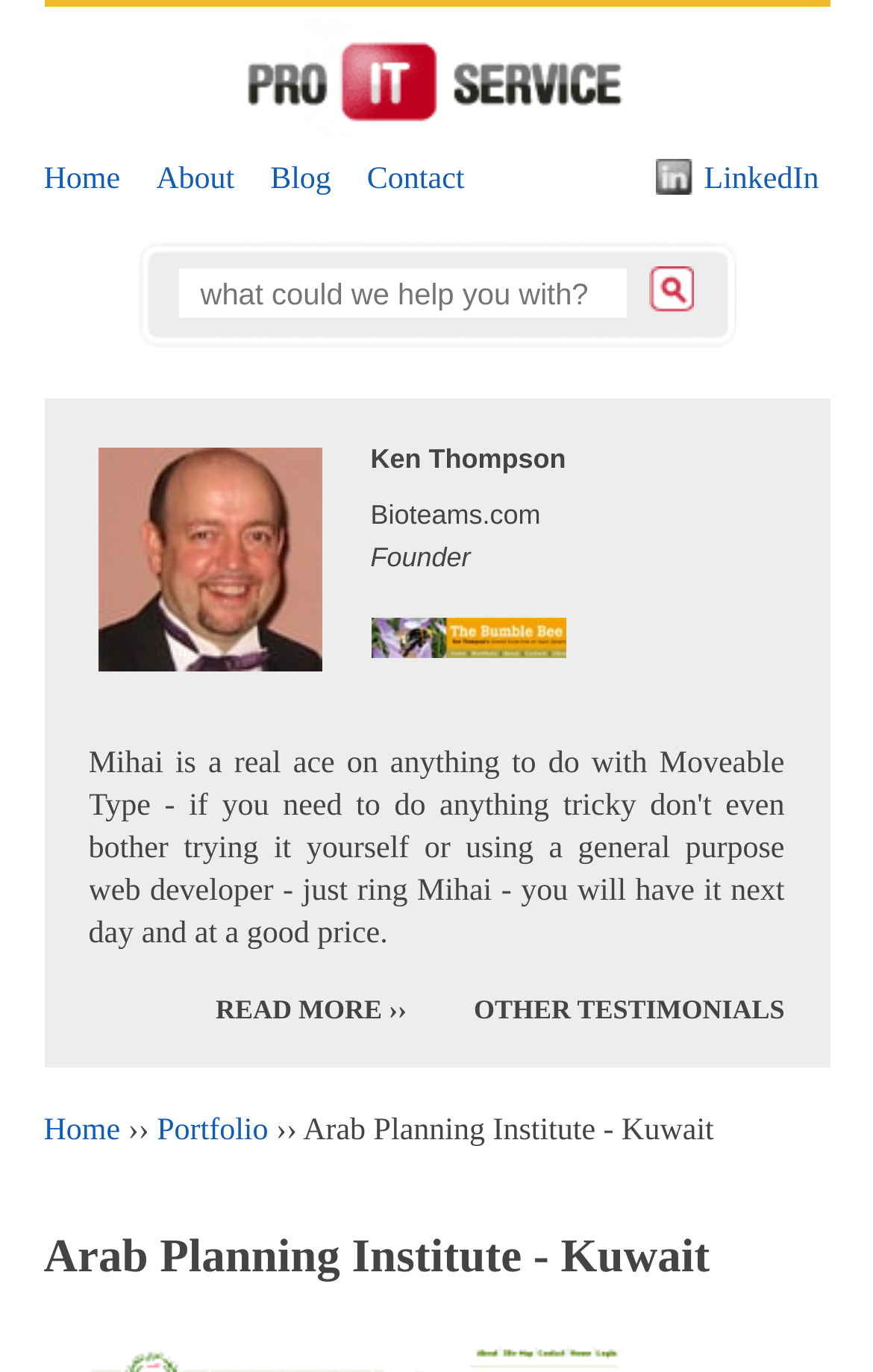Pinpoint the bounding box coordinates of the area that must be clicked to complete this instruction: "read more about Bioteams.com".

[0.247, 0.724, 0.438, 0.747]